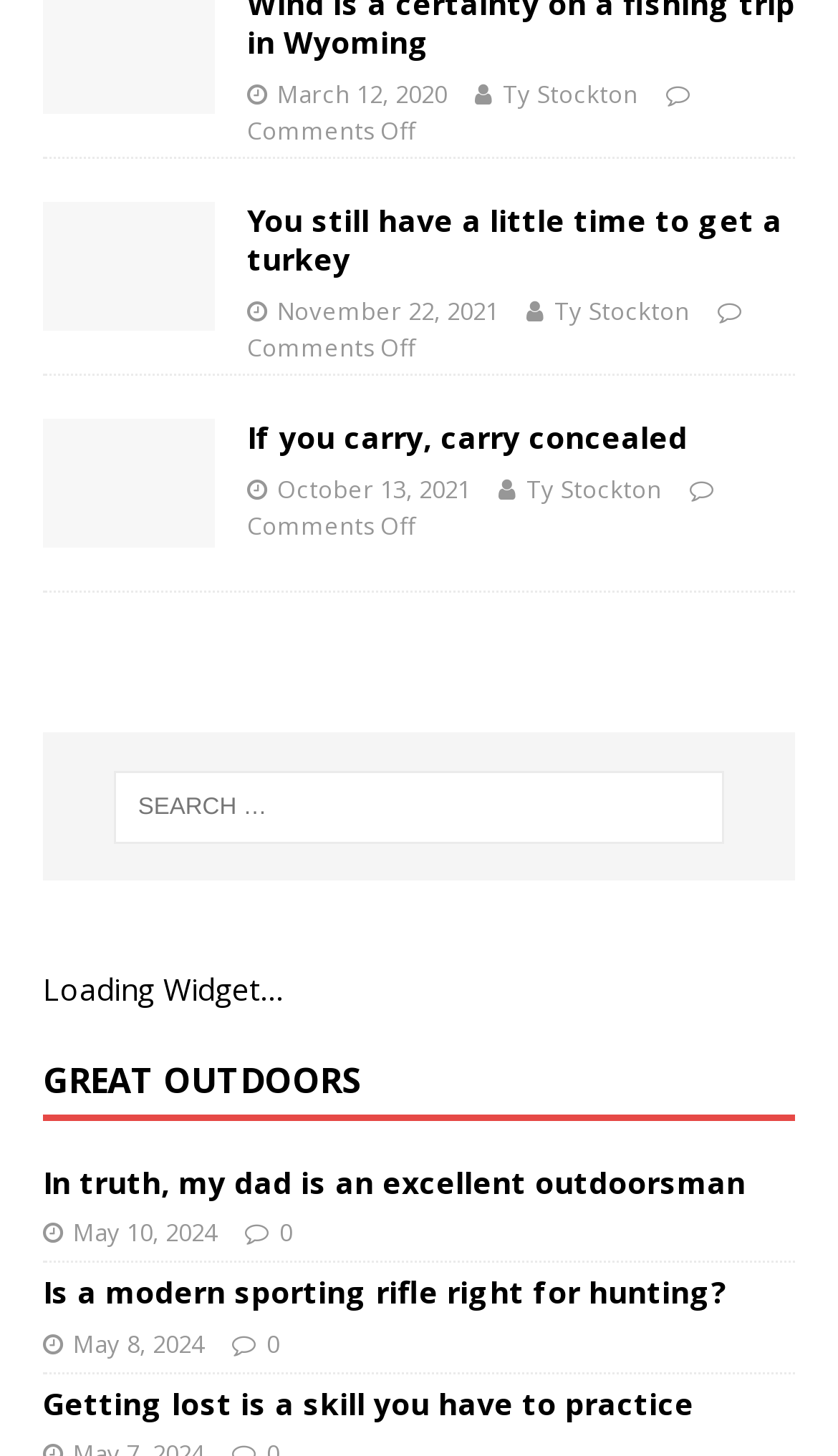Provide the bounding box coordinates for the UI element that is described as: "May 8, 2024".

[0.087, 0.911, 0.244, 0.933]